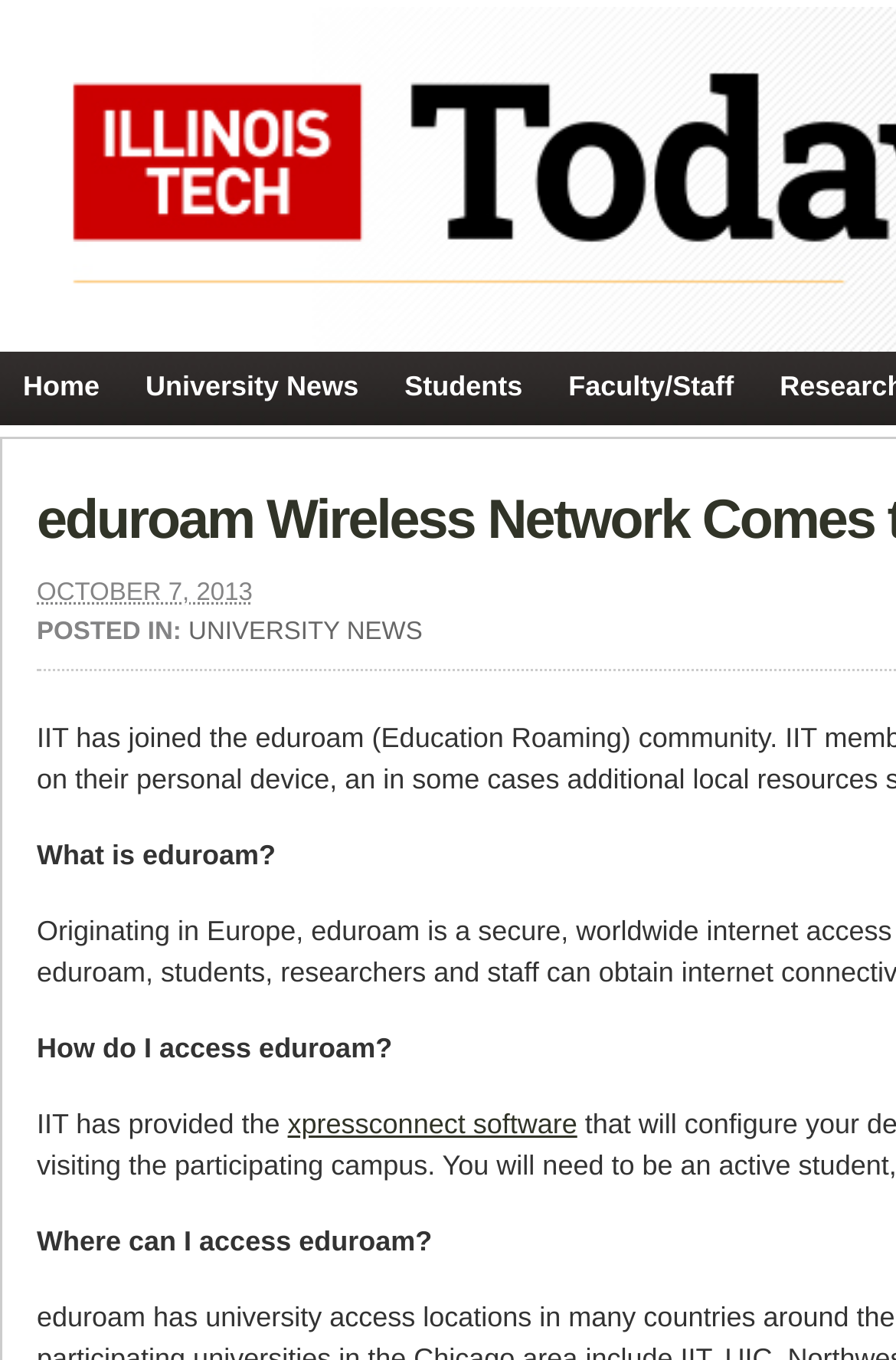How can I access eduroam?
Examine the screenshot and reply with a single word or phrase.

Use xpressconnect software